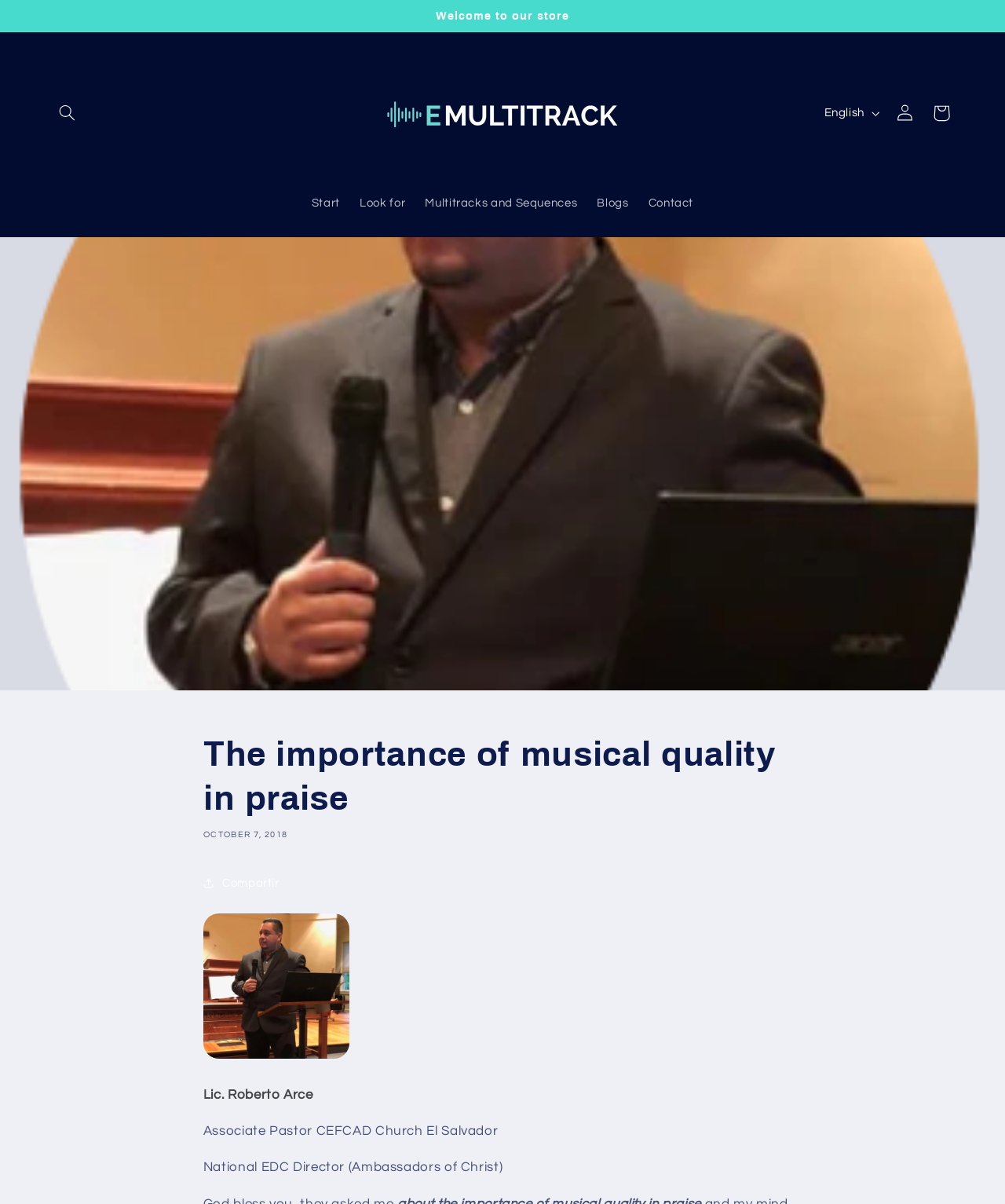Specify the bounding box coordinates of the area to click in order to follow the given instruction: "Visit emultitrack website."

[0.377, 0.04, 0.623, 0.148]